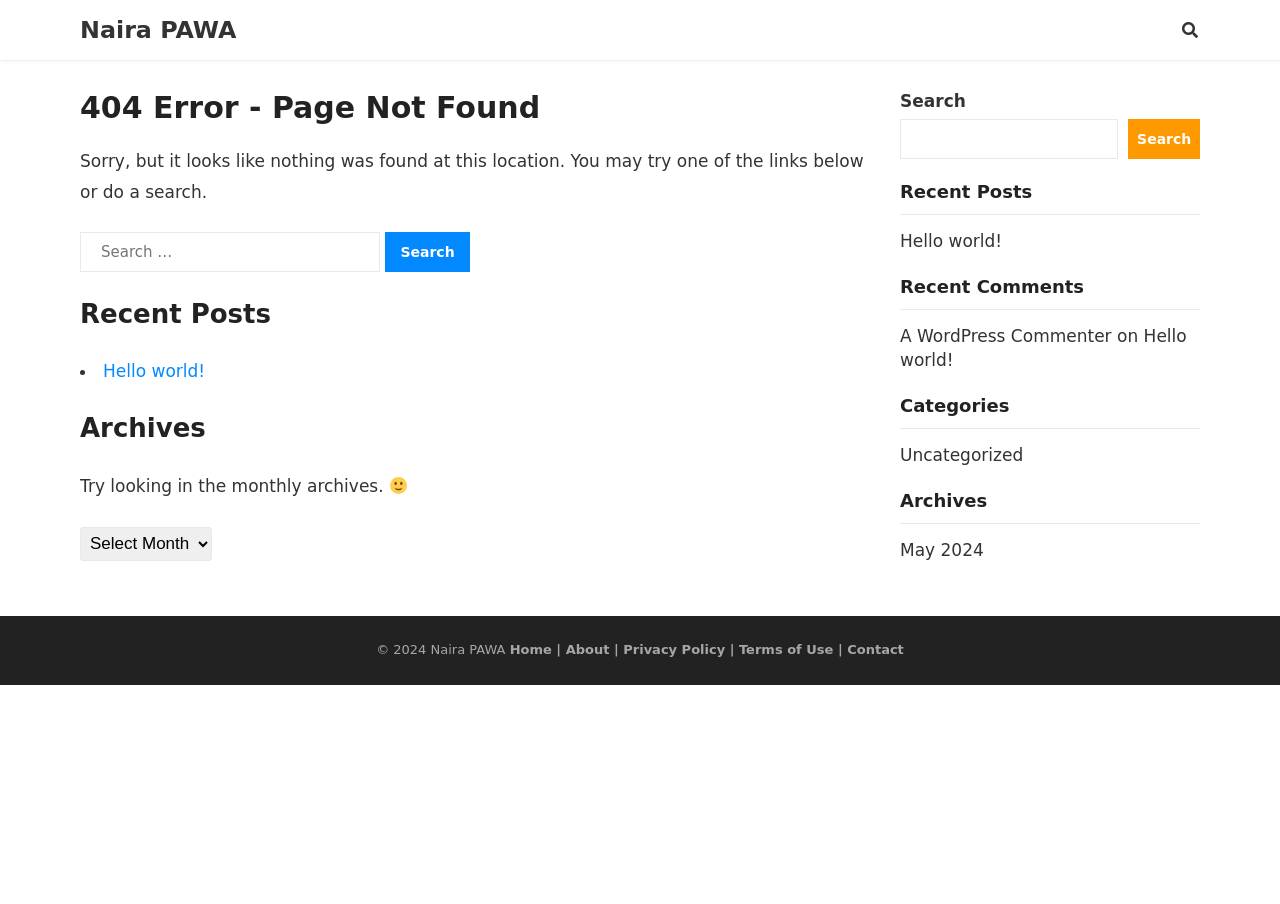Find the bounding box coordinates of the clickable area that will achieve the following instruction: "Search in the sidebar".

[0.703, 0.131, 0.874, 0.176]